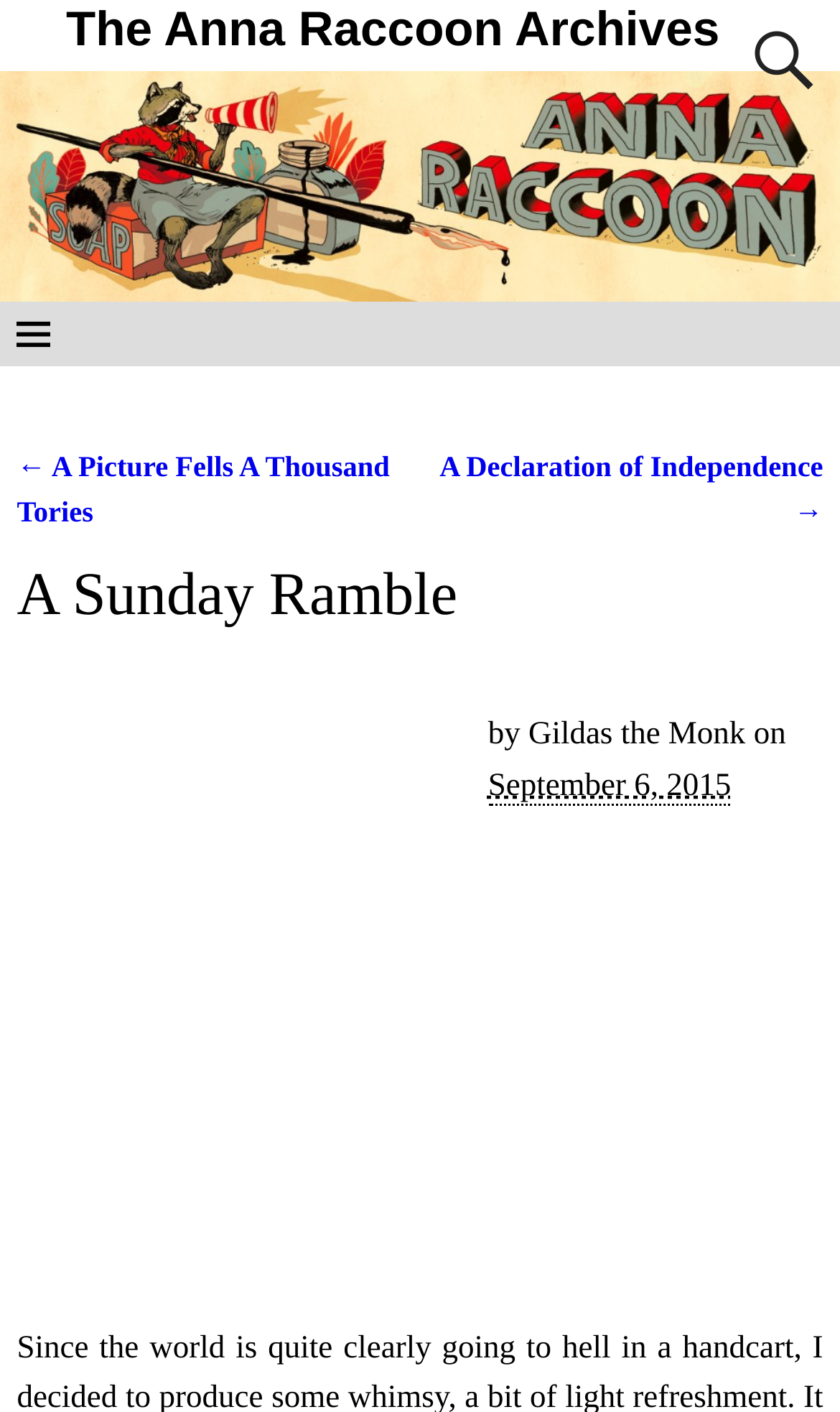Give a one-word or short phrase answer to the question: 
What is the topic of the post?

Lampreys